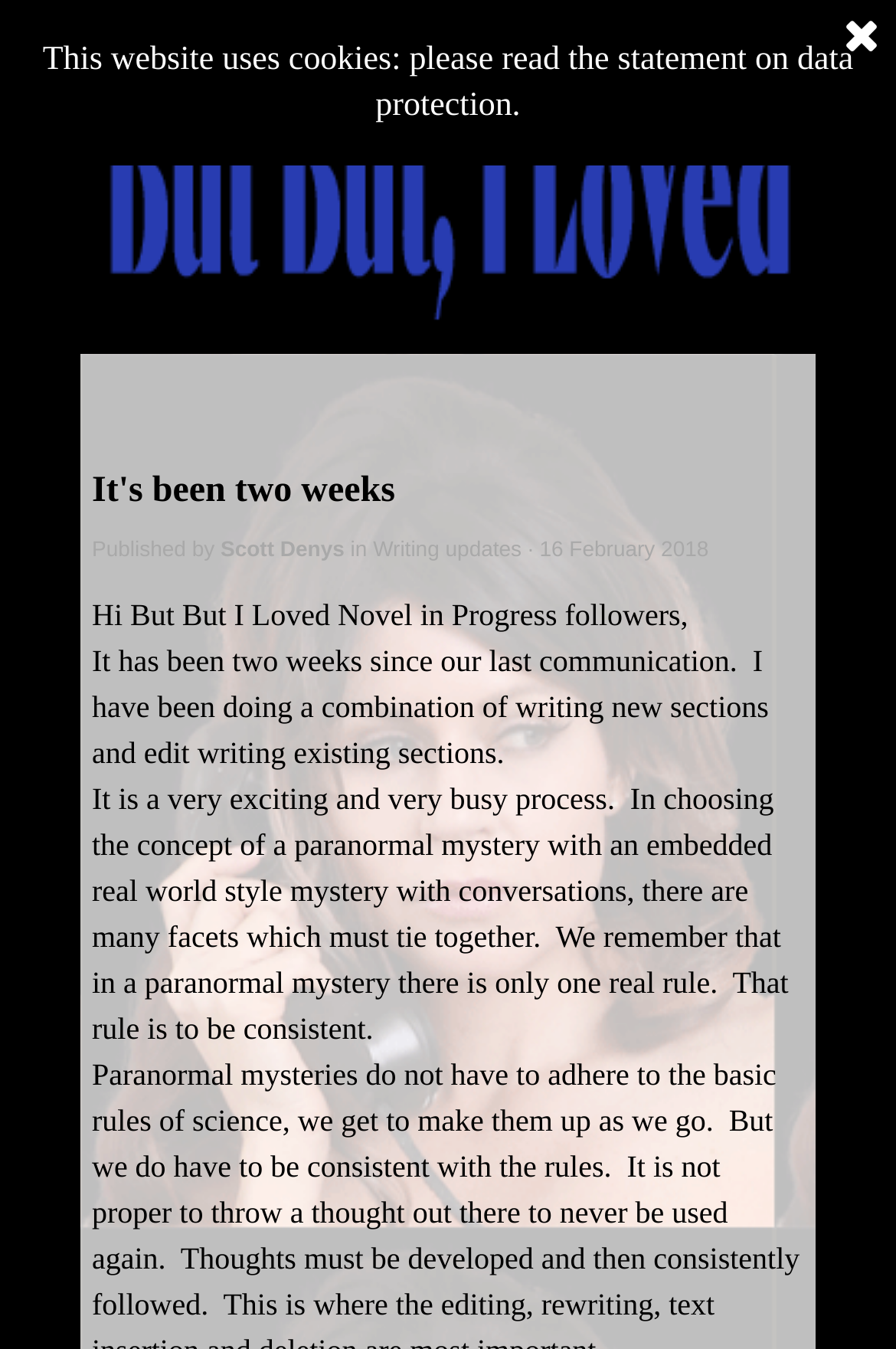Give a one-word or one-phrase response to the question:
What is the rule in a paranormal mystery?

be consistent